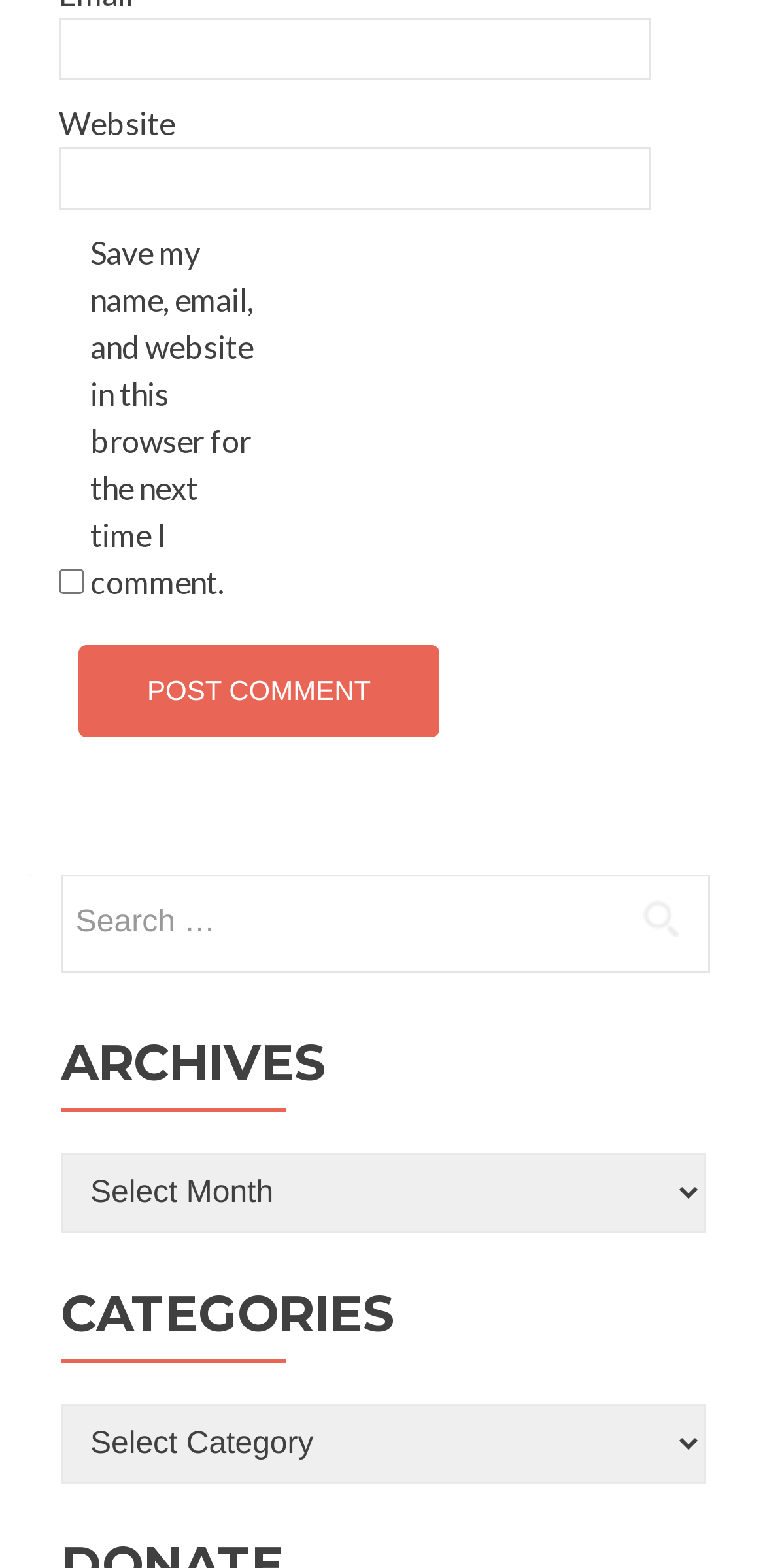How many input fields are there for commenting?
Using the image, elaborate on the answer with as much detail as possible.

There are three input fields for commenting: 'Email', 'Website', and a textbox for writing the comment itself.